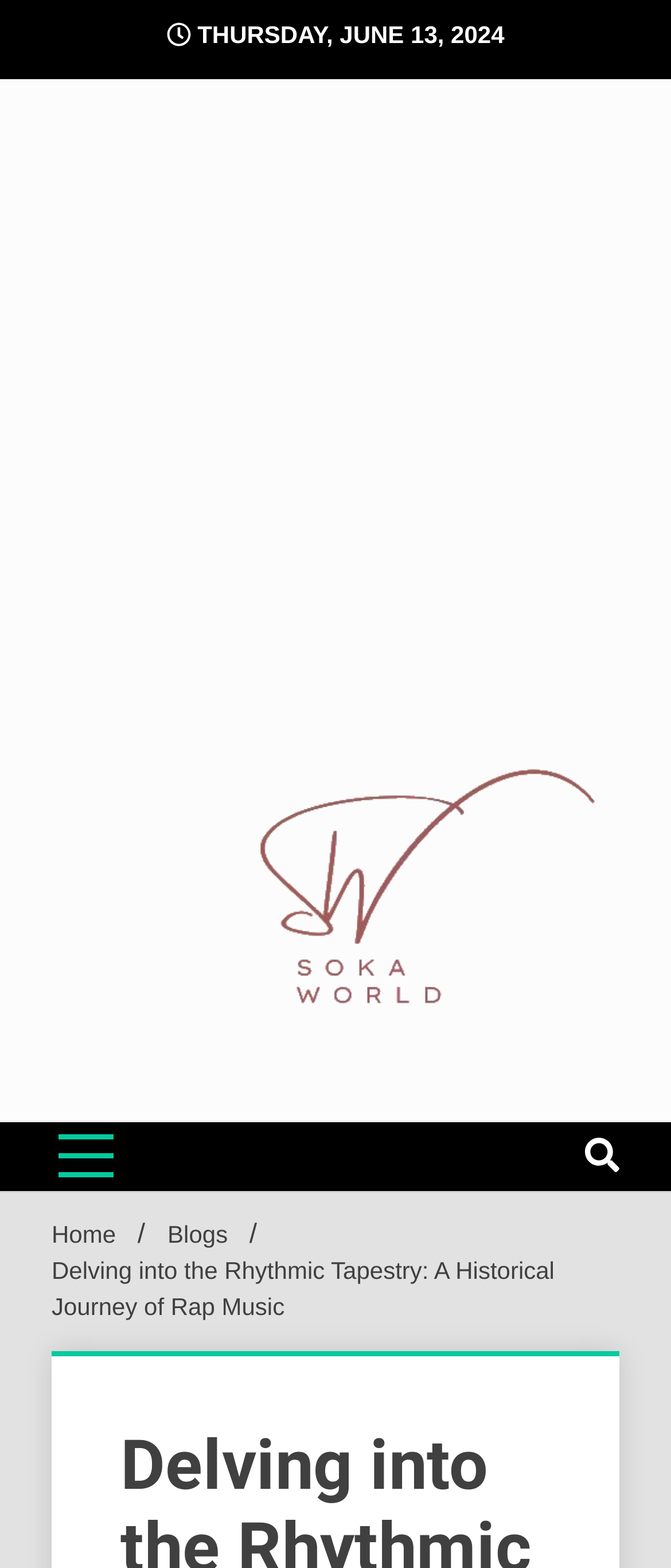Locate the UI element that matches the description name="s" placeholder="Recherche" in the webpage screenshot. Return the bounding box coordinates in the format (top-left x, top-left y, bottom-right x, bottom-right y), with values ranging from 0 to 1.

None